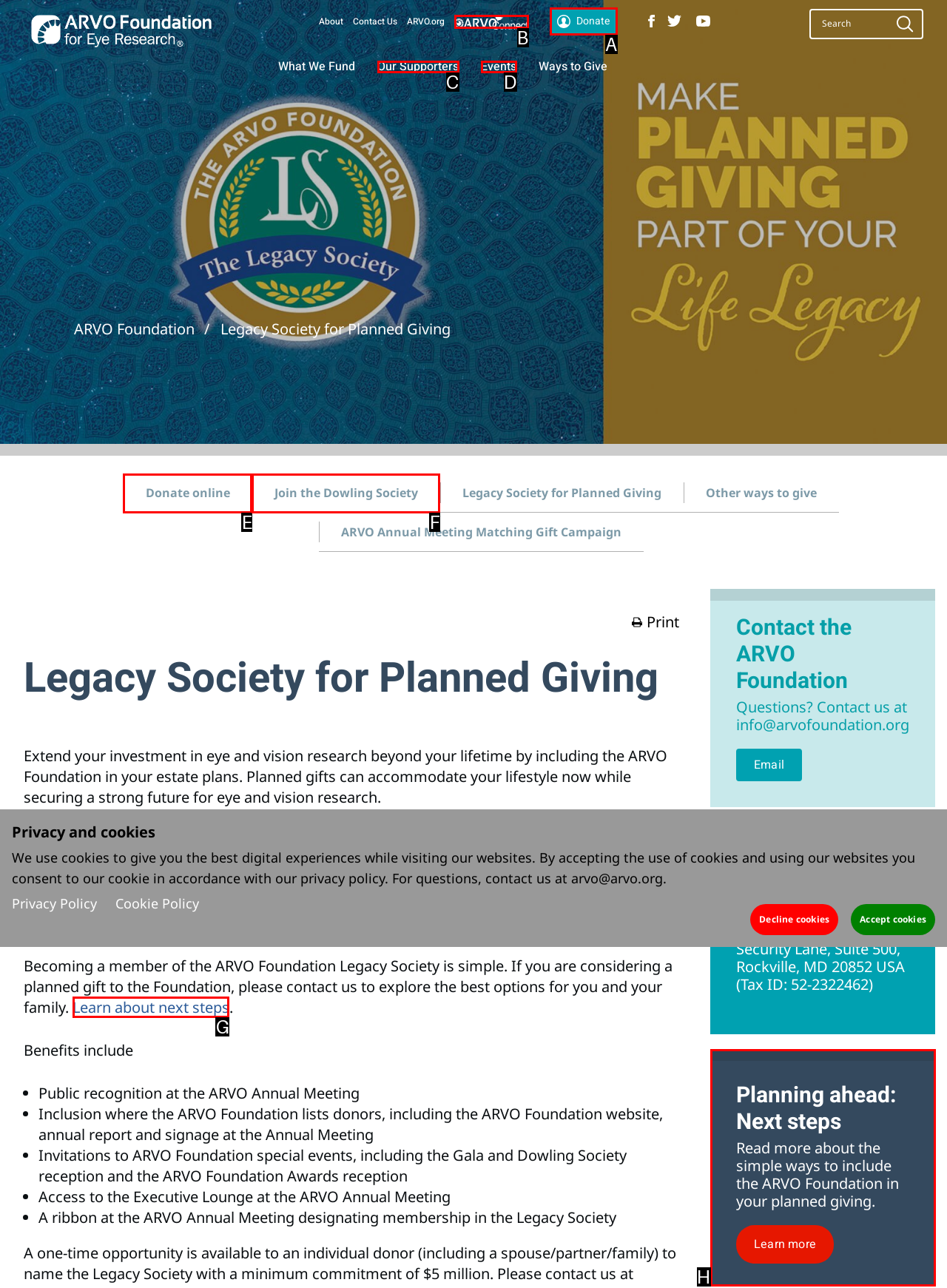From the available options, which lettered element should I click to complete this task: Learn about next steps?

G